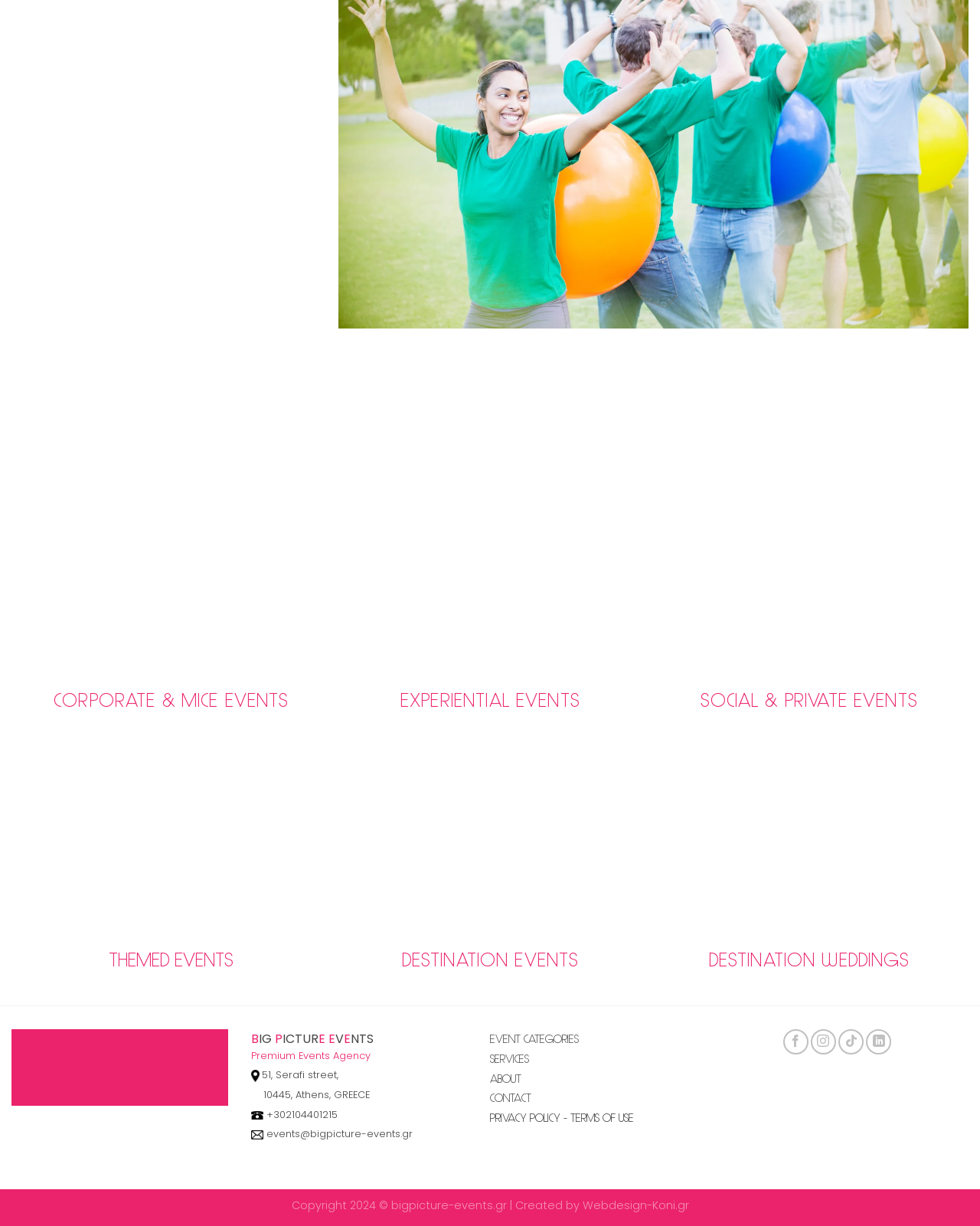What is the phone number of the agency? Observe the screenshot and provide a one-word or short phrase answer.

+302104401215